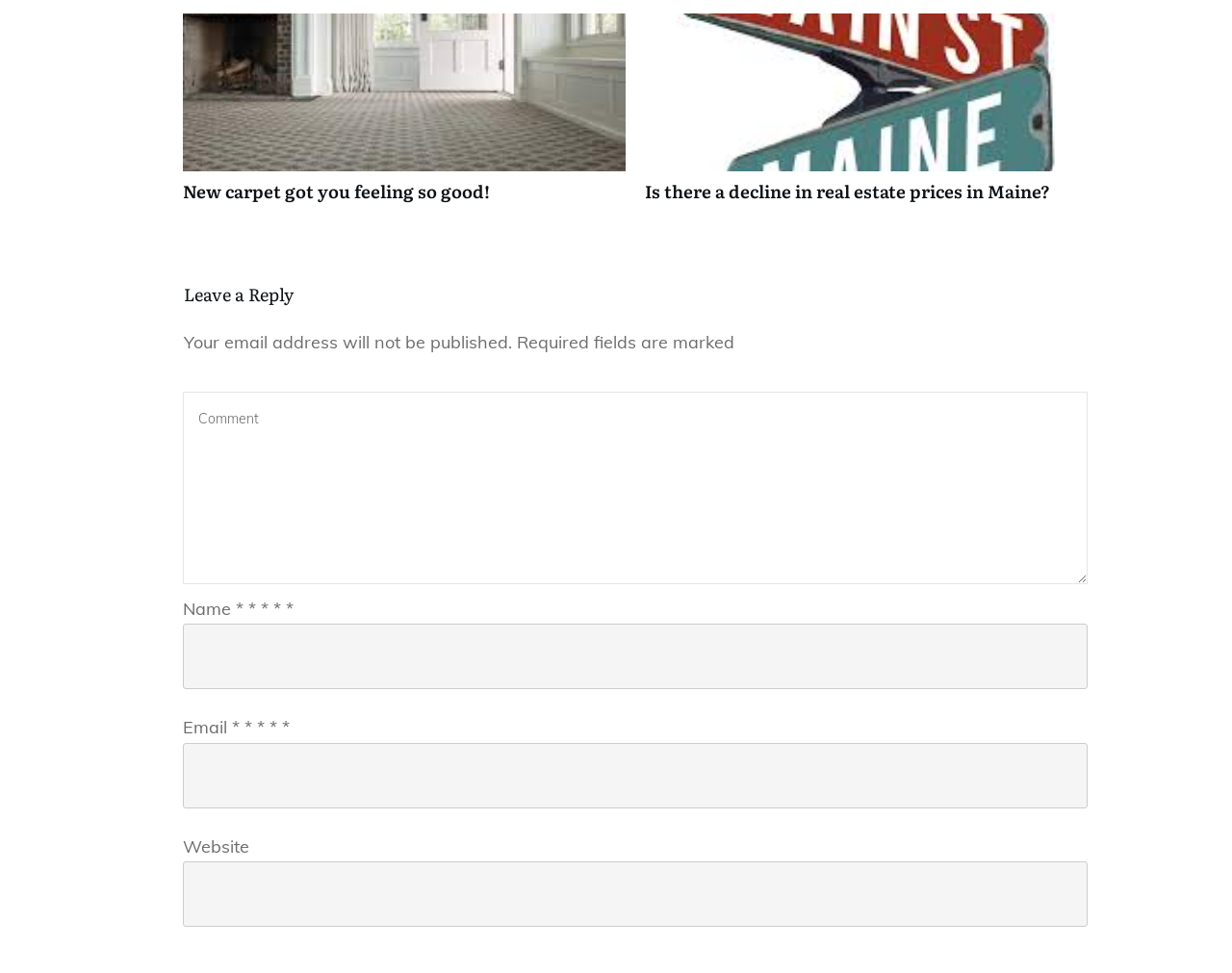Determine the bounding box coordinates of the area to click in order to meet this instruction: "Enter your name".

[0.148, 0.641, 0.883, 0.709]